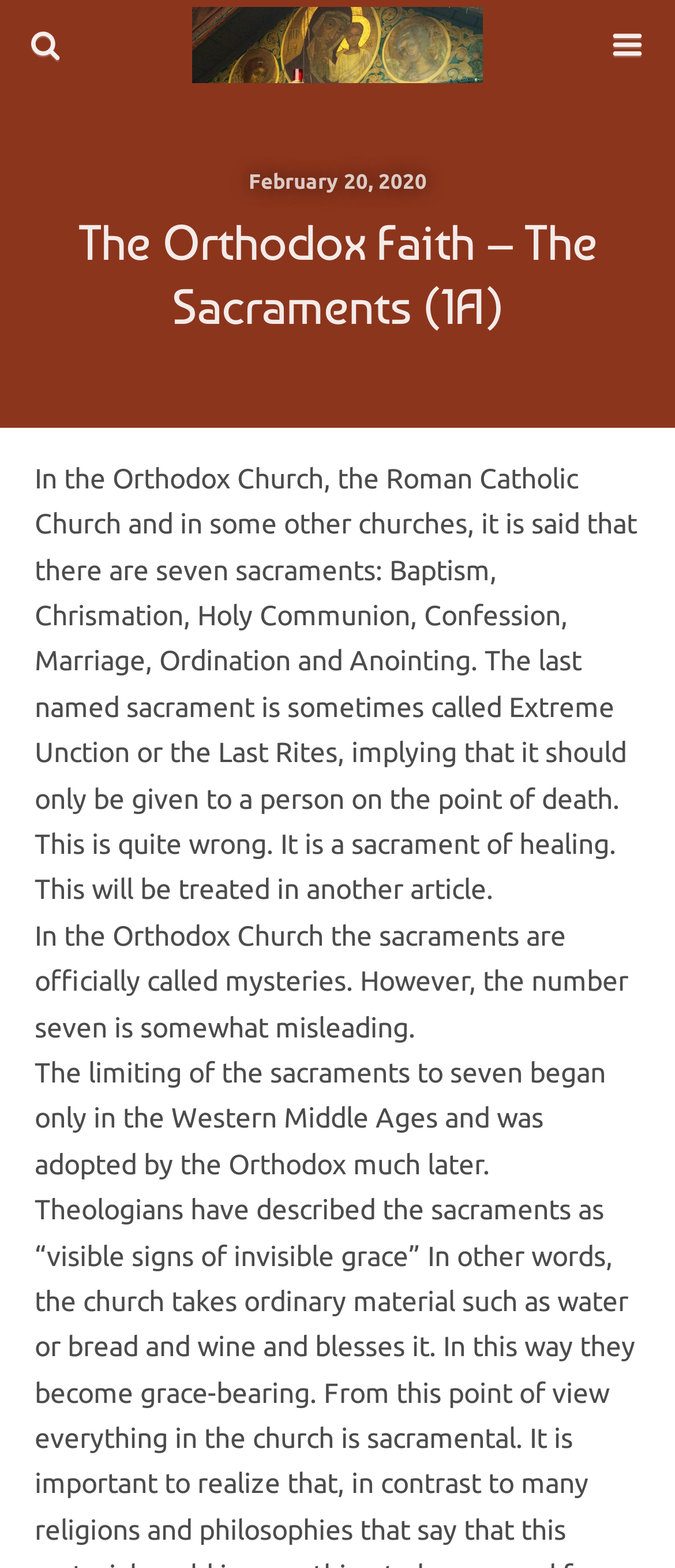Given the element description: "alt="logo image"", predict the bounding box coordinates of the UI element it refers to, using four float numbers between 0 and 1, i.e., [left, top, right, bottom].

[0.16, 0.0, 0.84, 0.052]